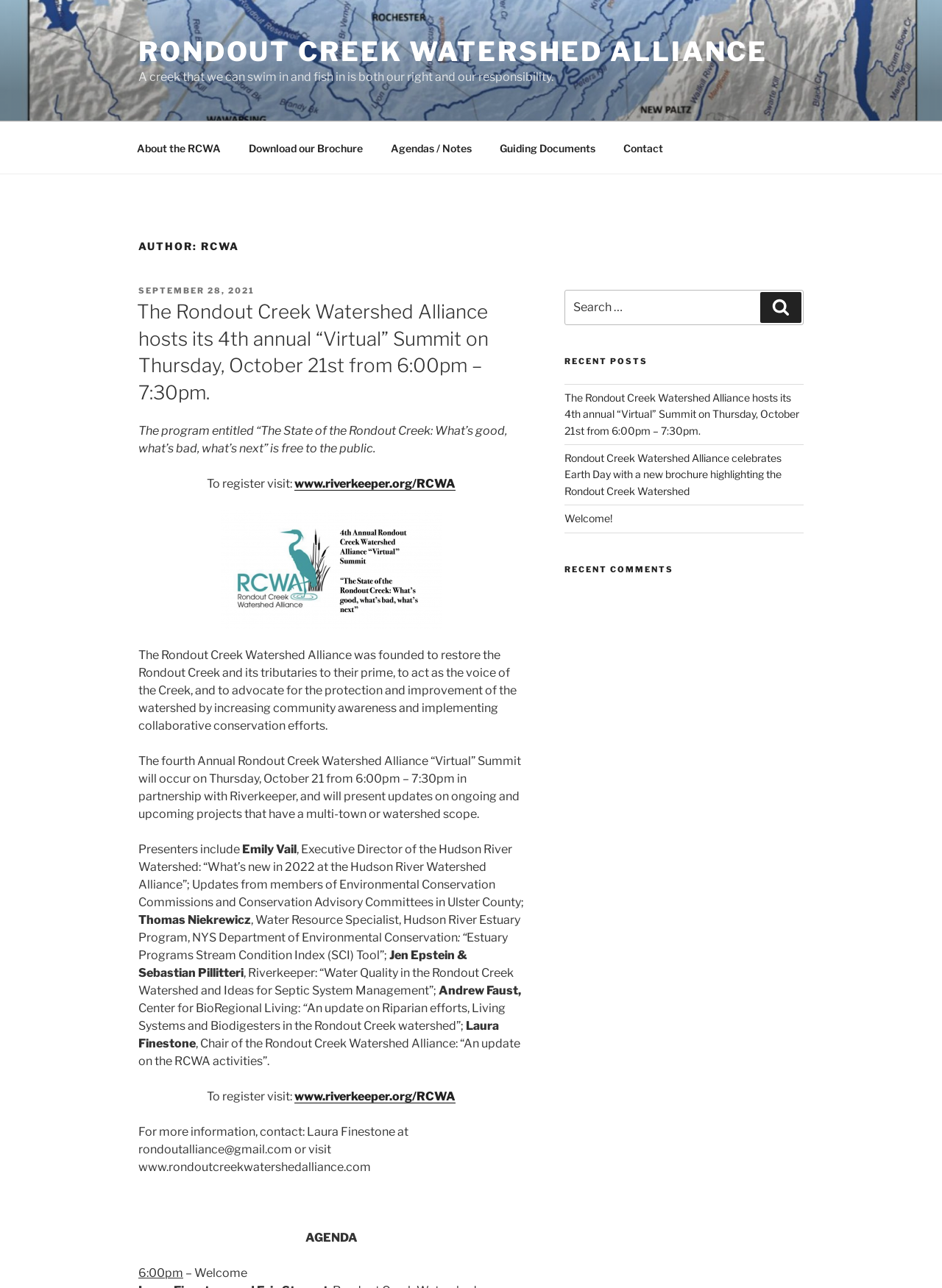Using the given element description, provide the bounding box coordinates (top-left x, top-left y, bottom-right x, bottom-right y) for the corresponding UI element in the screenshot: www.riverkeeper.org/RCWA

[0.313, 0.37, 0.484, 0.381]